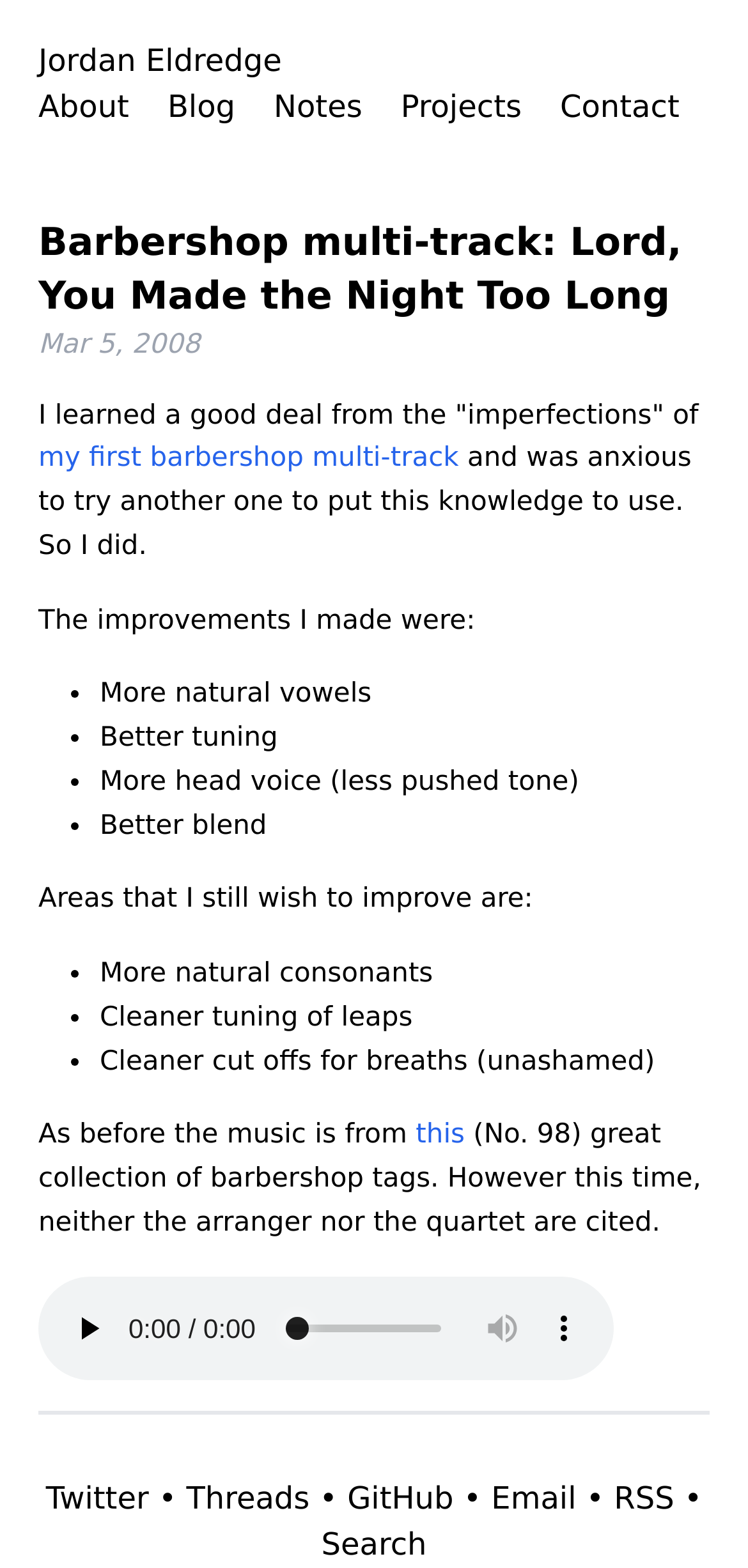Determine the bounding box coordinates of the clickable element necessary to fulfill the instruction: "Search for something". Provide the coordinates as four float numbers within the 0 to 1 range, i.e., [left, top, right, bottom].

[0.43, 0.973, 0.57, 0.996]